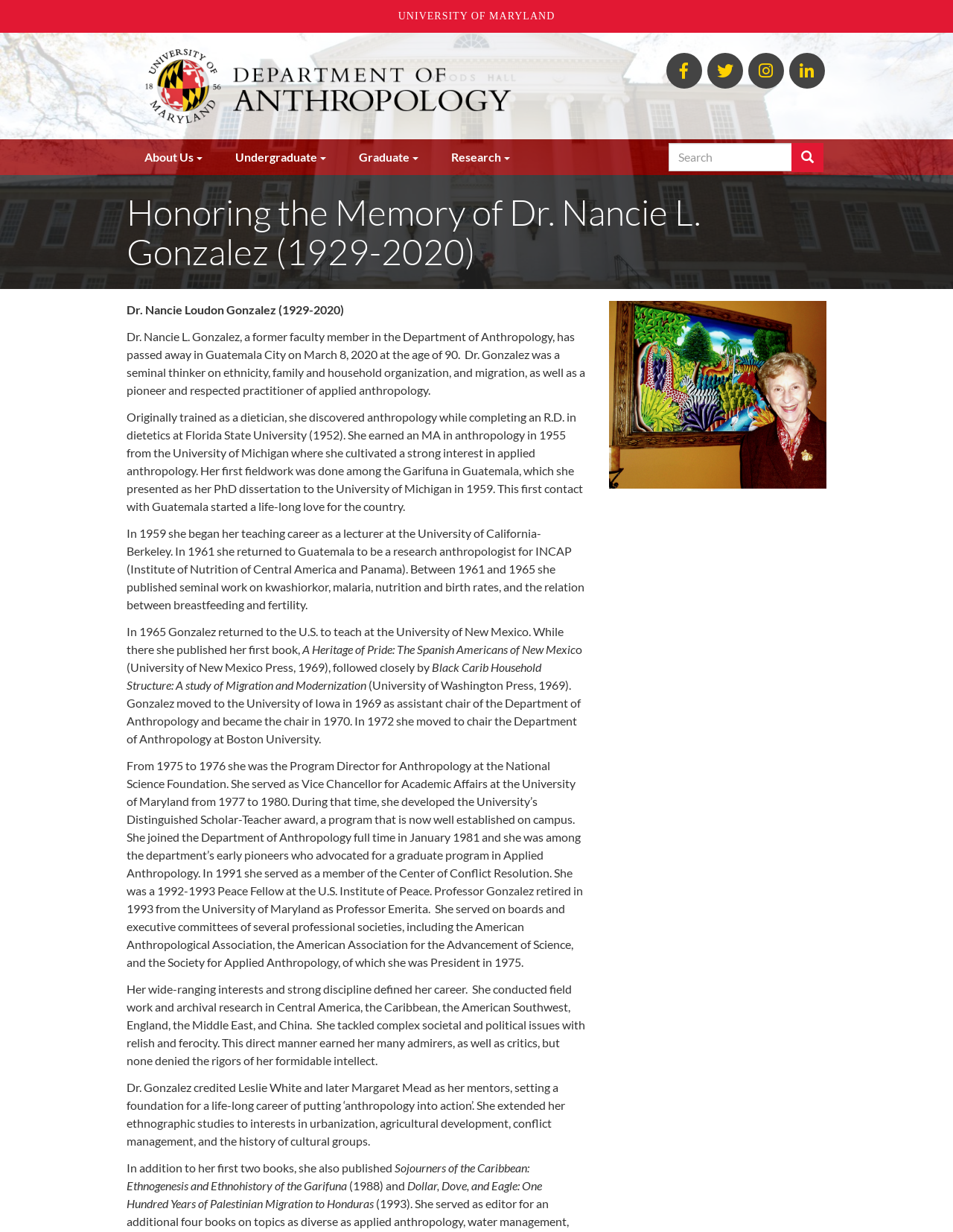Given the element description: "Instagram", predict the bounding box coordinates of this UI element. The coordinates must be four float numbers between 0 and 1, given as [left, top, right, bottom].

[0.785, 0.043, 0.823, 0.072]